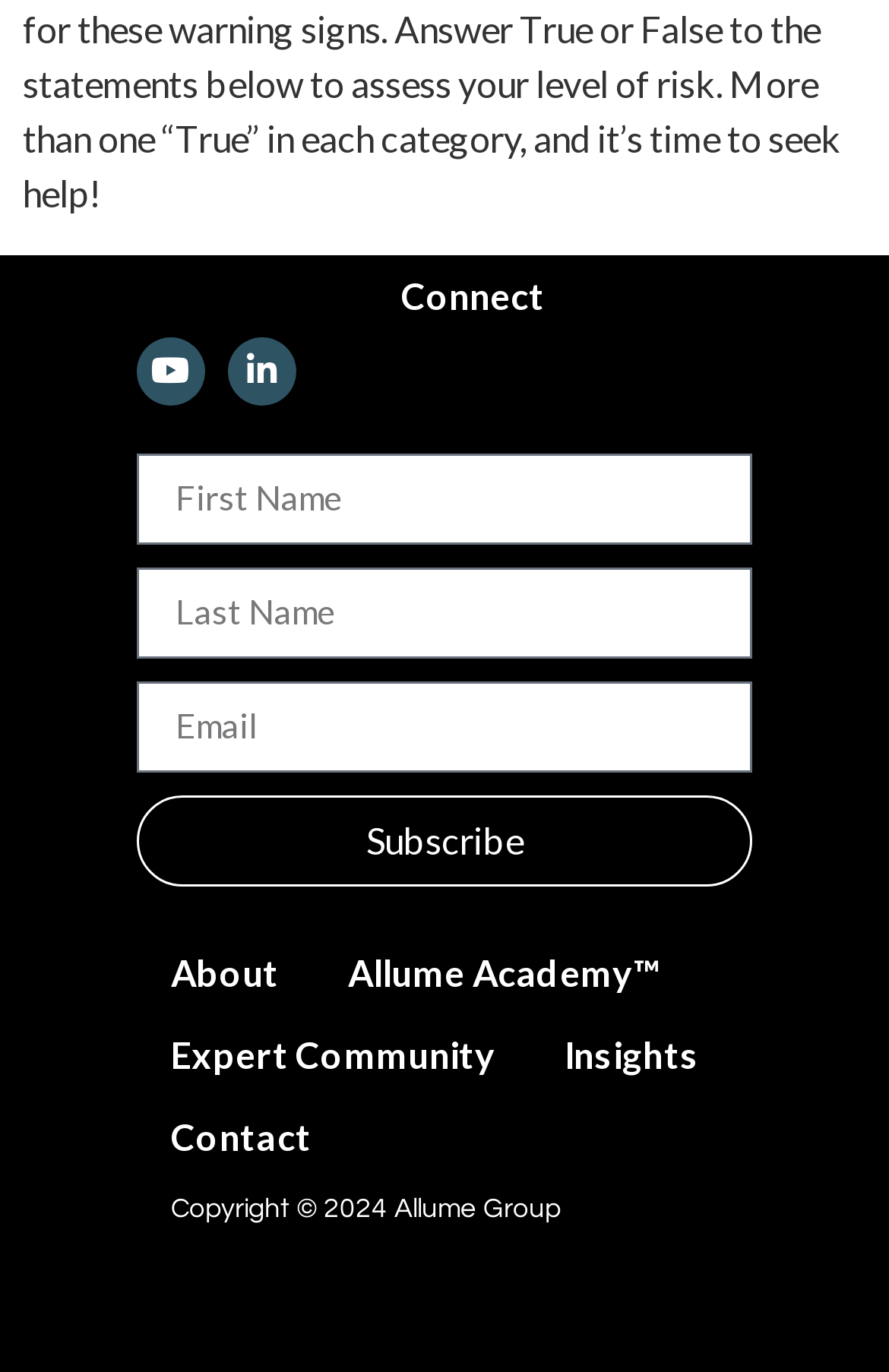Kindly determine the bounding box coordinates of the area that needs to be clicked to fulfill this instruction: "Go to About page".

[0.154, 0.679, 0.353, 0.739]